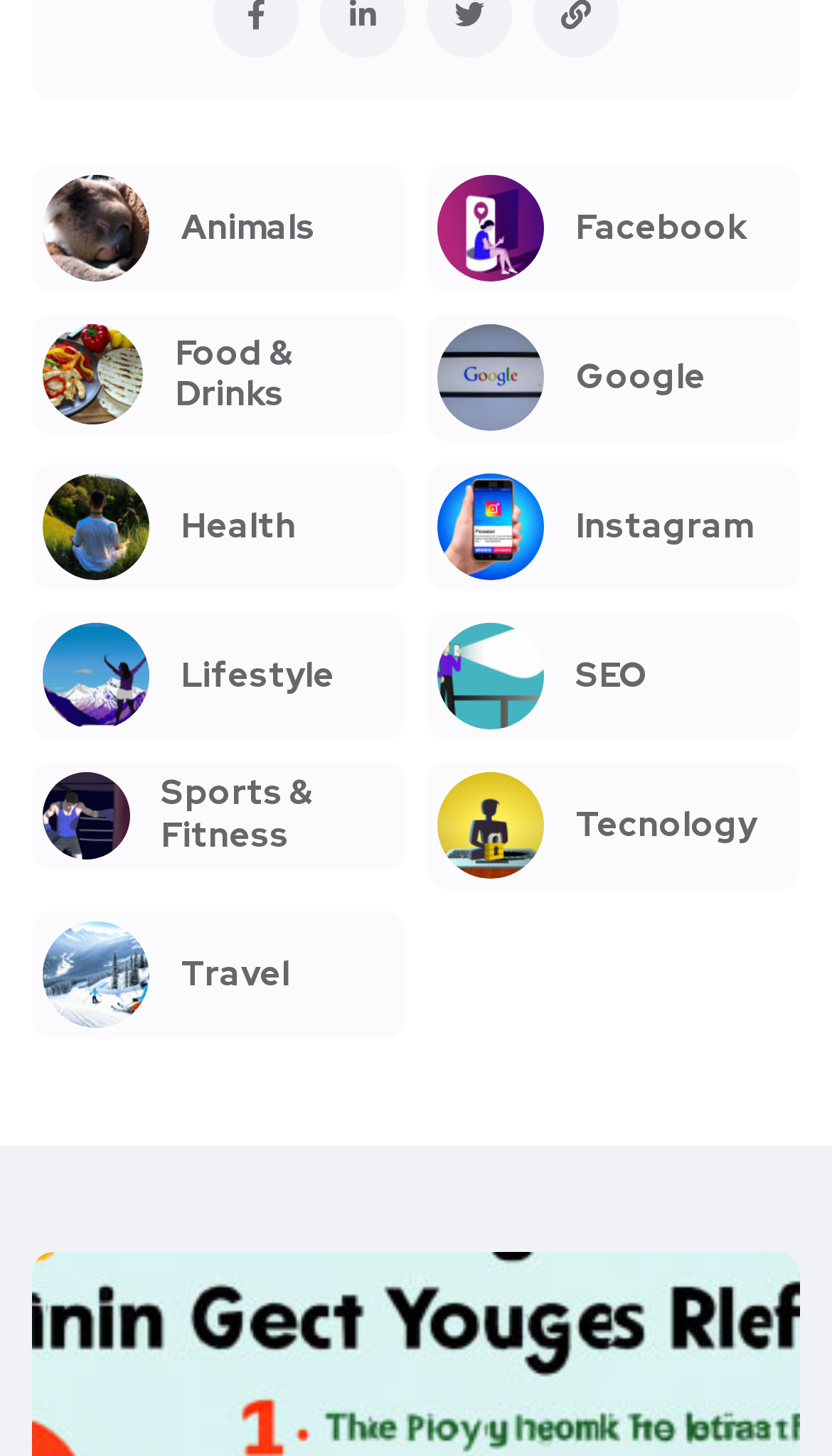Please identify the bounding box coordinates of the area I need to click to accomplish the following instruction: "Explore Food & Drinks".

[0.038, 0.215, 0.487, 0.299]